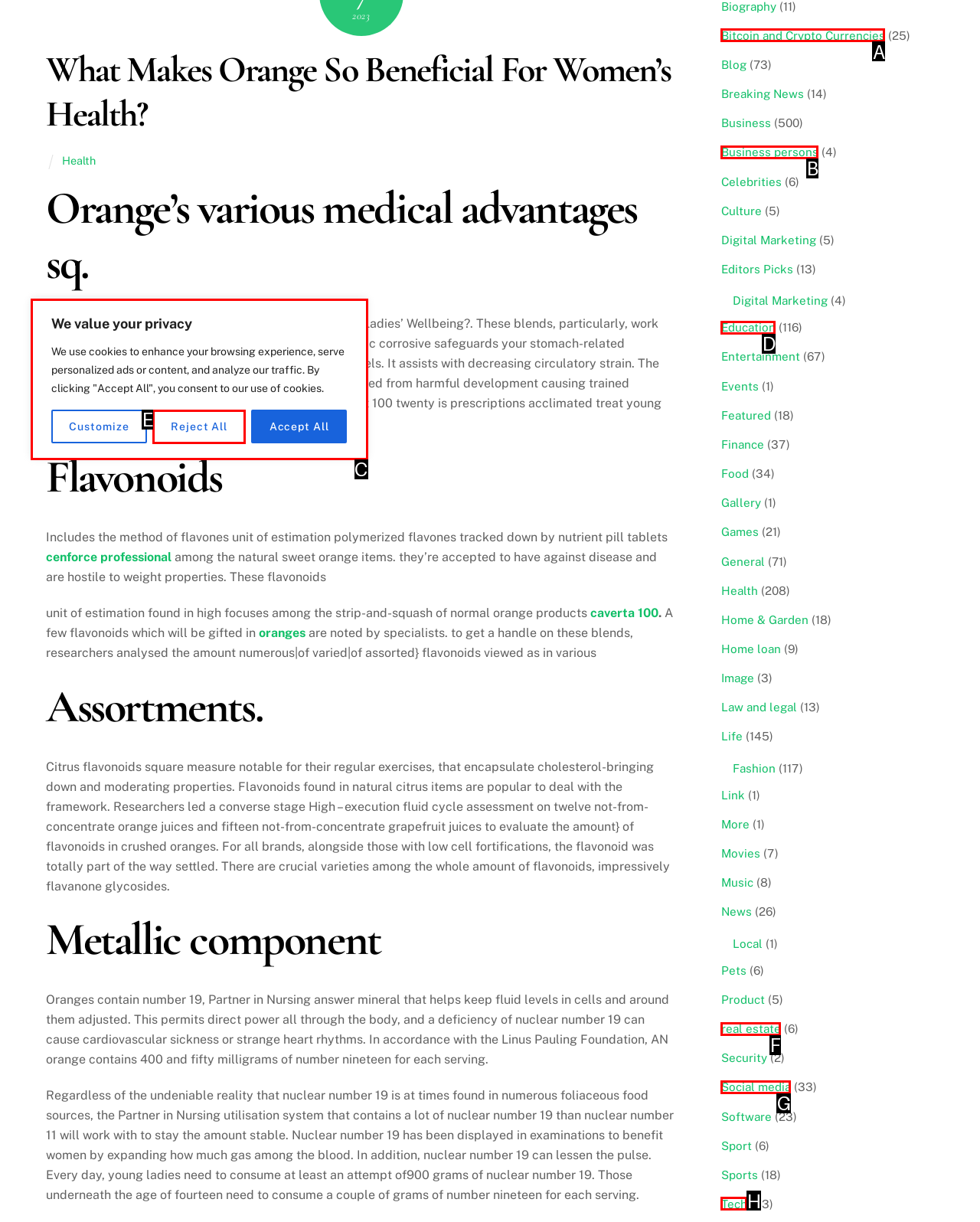Based on the description: real estate, find the HTML element that matches it. Provide your answer as the letter of the chosen option.

F